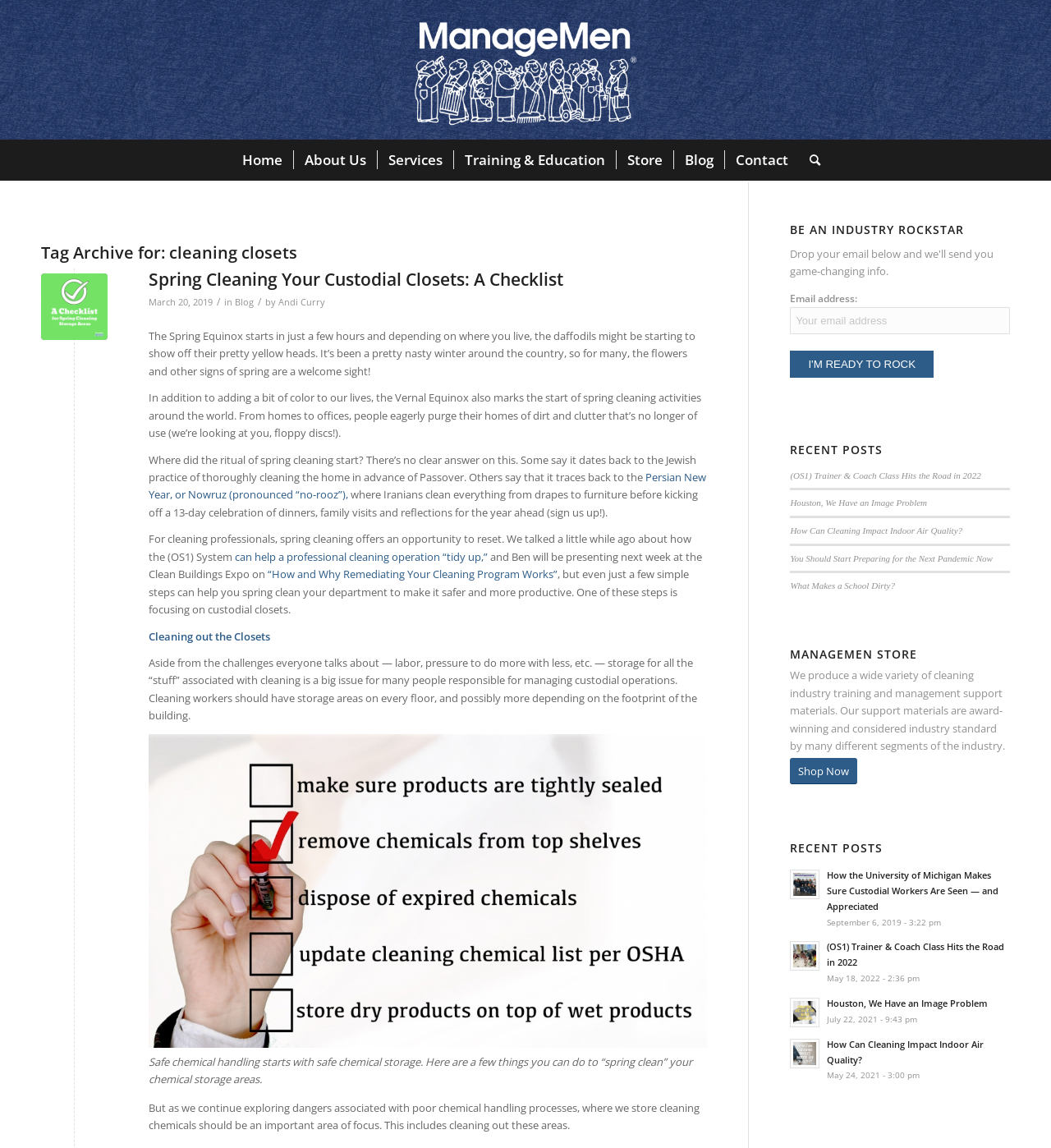Using the given element description, provide the bounding box coordinates (top-left x, top-left y, bottom-right x, bottom-right y) for the corresponding UI element in the screenshot: What Makes a School Dirty?

[0.752, 0.506, 0.852, 0.514]